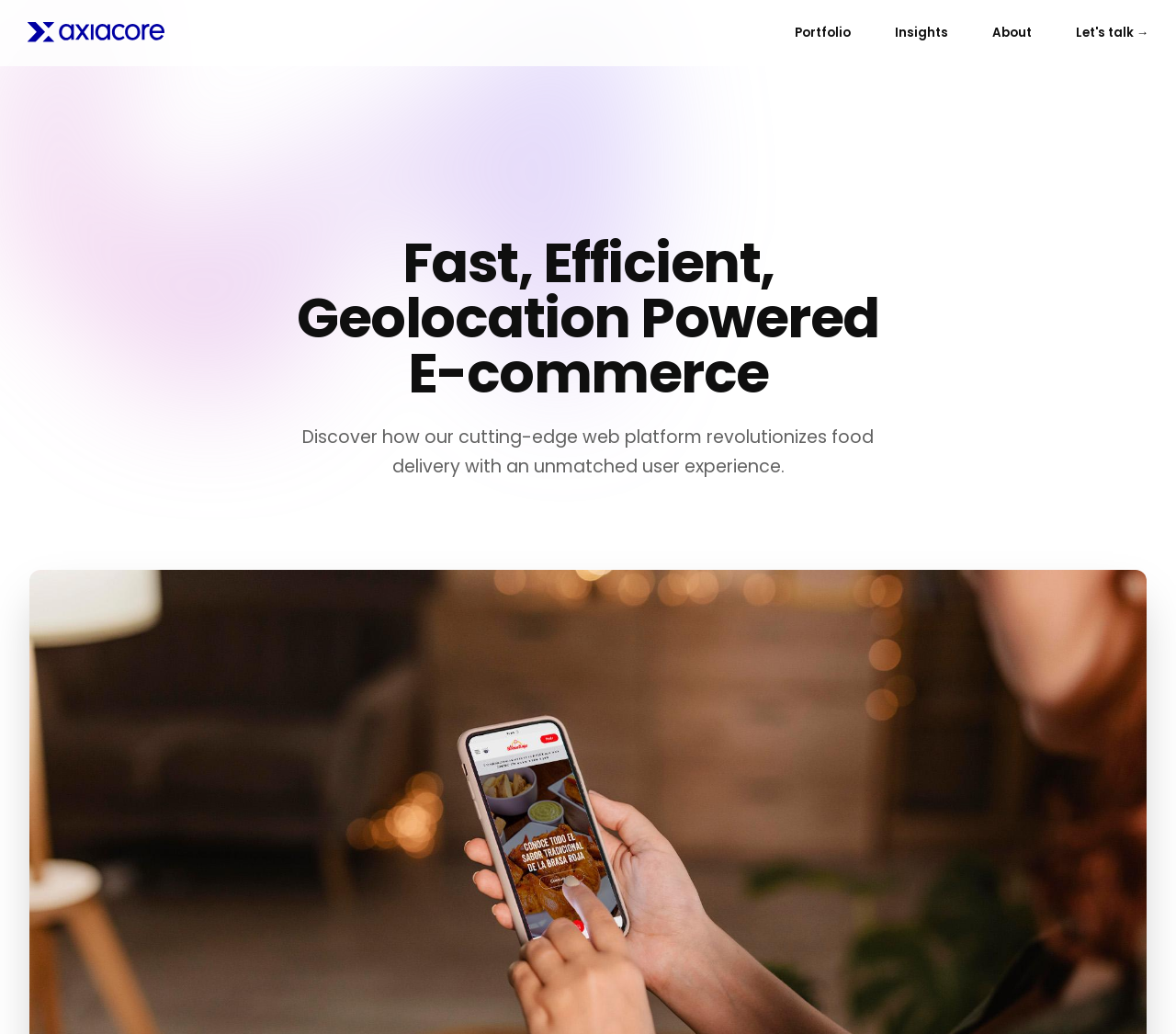What is the main purpose of the web platform?
Answer with a single word or phrase by referring to the visual content.

Food delivery